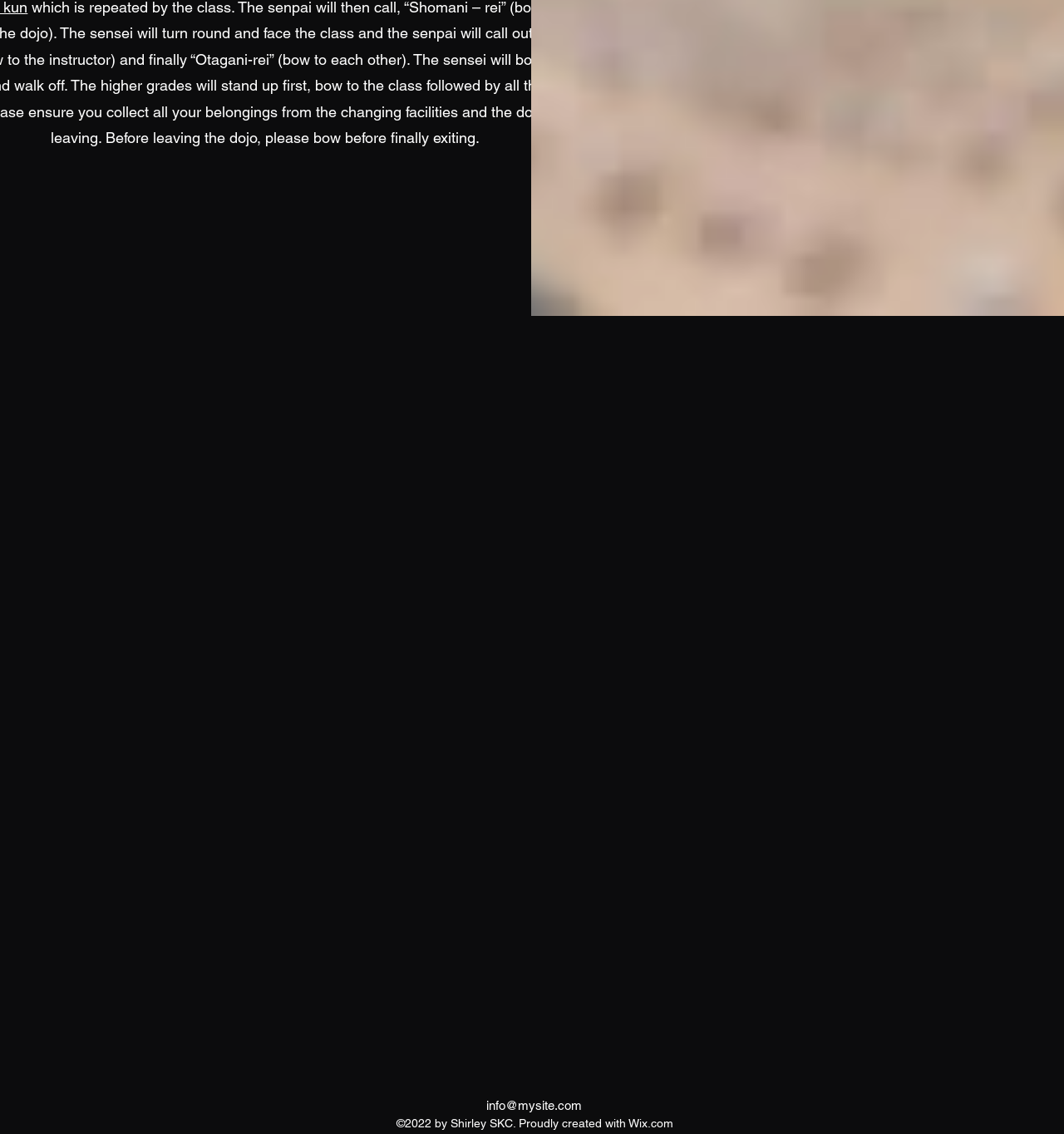Using the provided description: "Register your FREE trial today!", find the bounding box coordinates of the corresponding UI element. The output should be four float numbers between 0 and 1, in the format [left, top, right, bottom].

[0.069, 0.154, 0.429, 0.184]